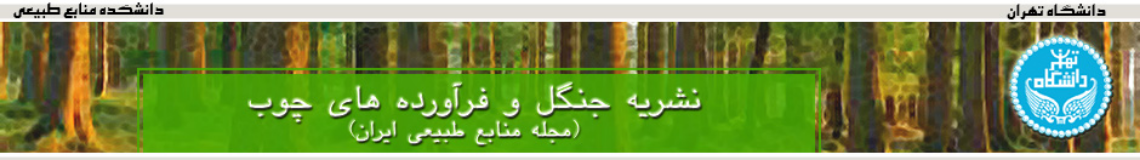Detail the scene shown in the image extensively.

The image features a header from the "Journal of Forest and Wood Products," displaying a serene forest backdrop with tall trees that emphasize the nature-centric theme of the publication. The title, rendered in bold Persian script, translates to "Journal of Forest and Wood Products," underscoring its focus on natural resources in Iran. Accompanied by a vibrant green banner, the design evokes a sense of greenery and sustainability, reflecting the journal's commitment to environmental research and forestry studies. The emblem of Tehran University is positioned on the right, reinforcing the academic authority and institutional affiliation of the journal.